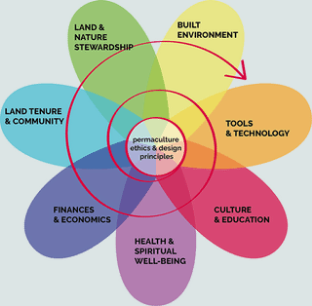How many petals are surrounding the core?
Refer to the image and provide a detailed answer to the question.

The diagram has six color-coded petals that represent key areas of focus in permaculture design, which are Land & Nature Stewardship, Built Environment, Tools & Technology, Culture & Education, Health & Spiritual Well-Being, and Finances & Economics.